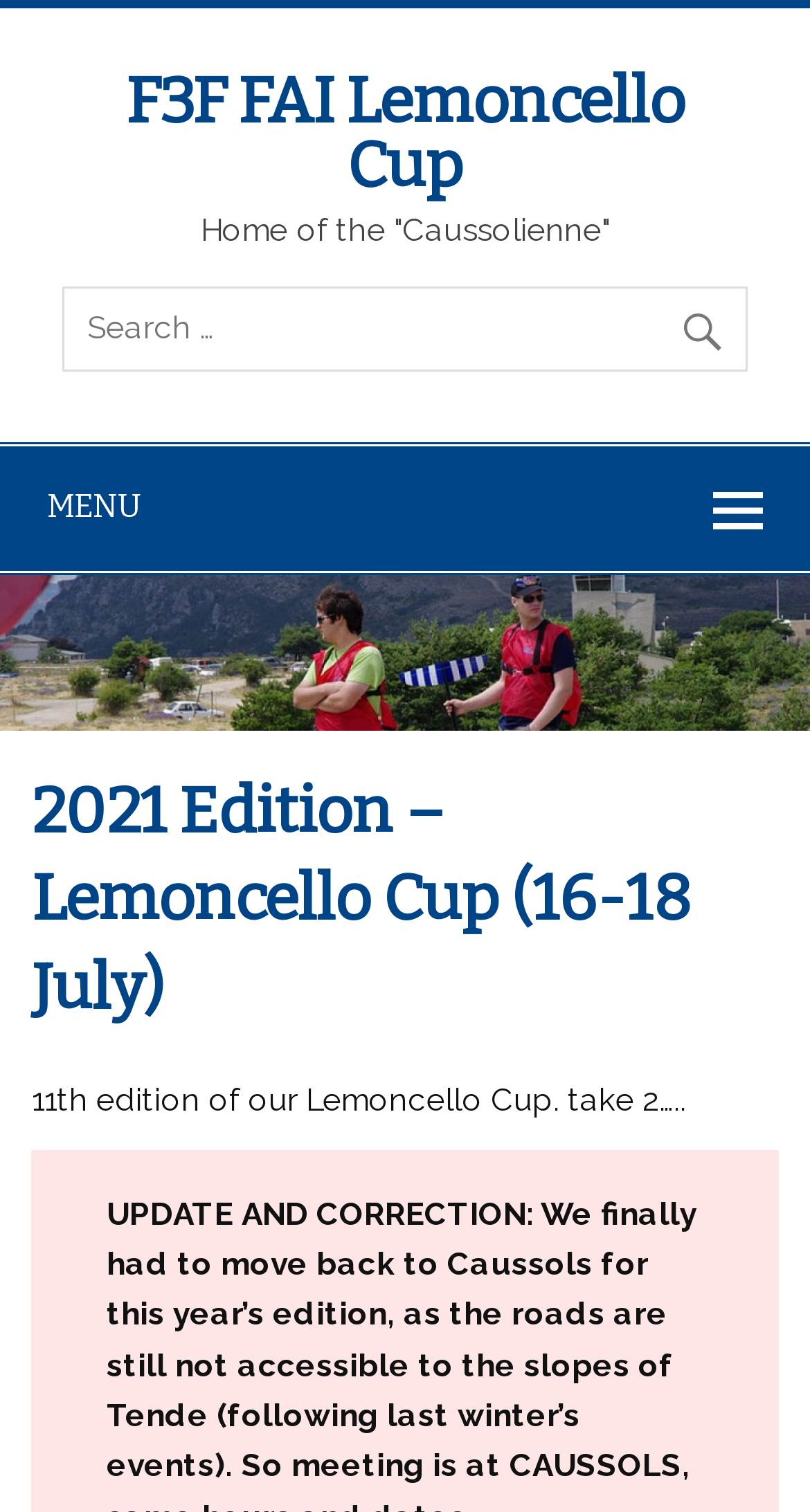Please determine the headline of the webpage and provide its content.

F3F FAI Lemoncello Cup